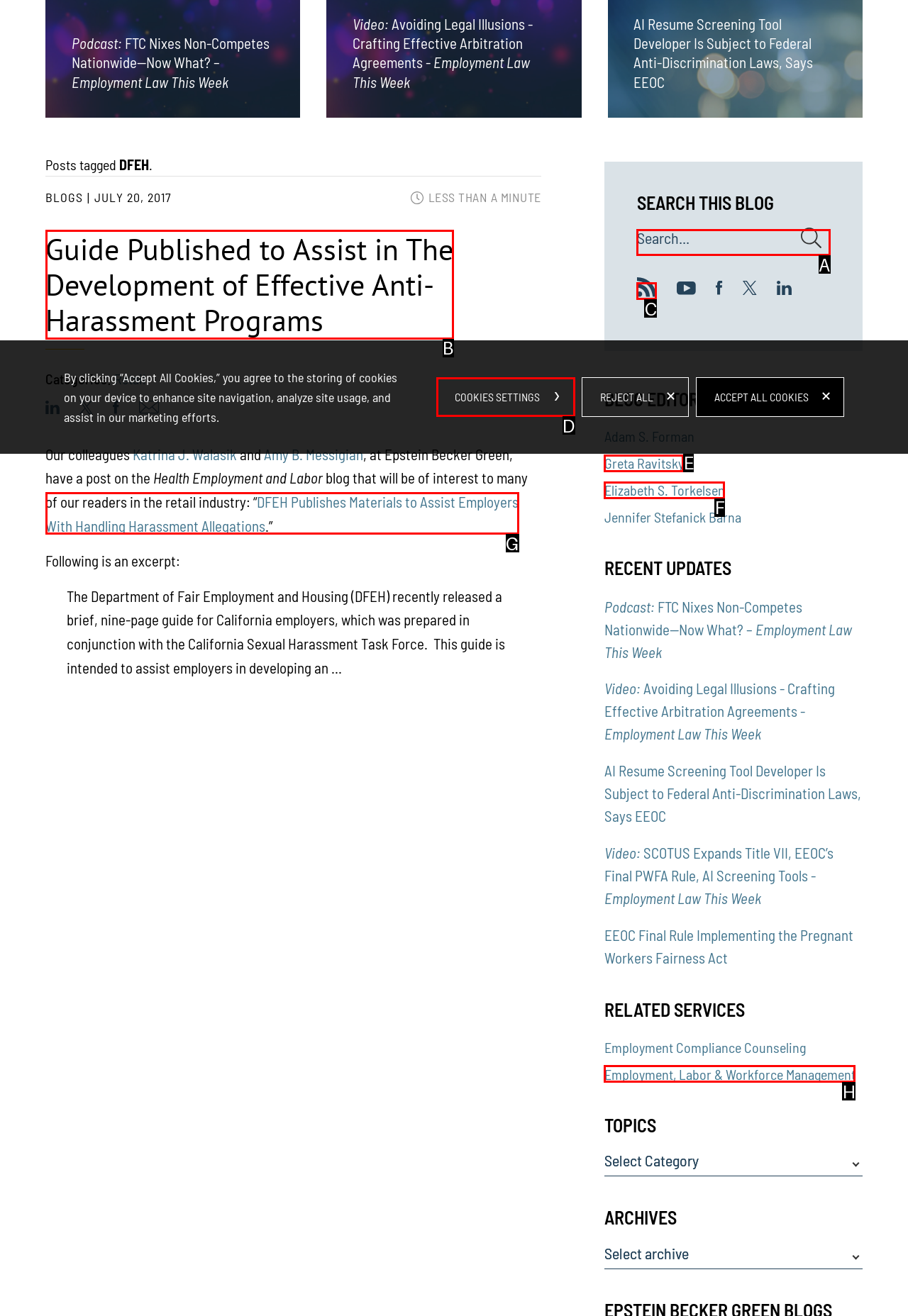Based on the description: Elizabeth S. Torkelsen, select the HTML element that best fits. Reply with the letter of the correct choice from the options given.

F